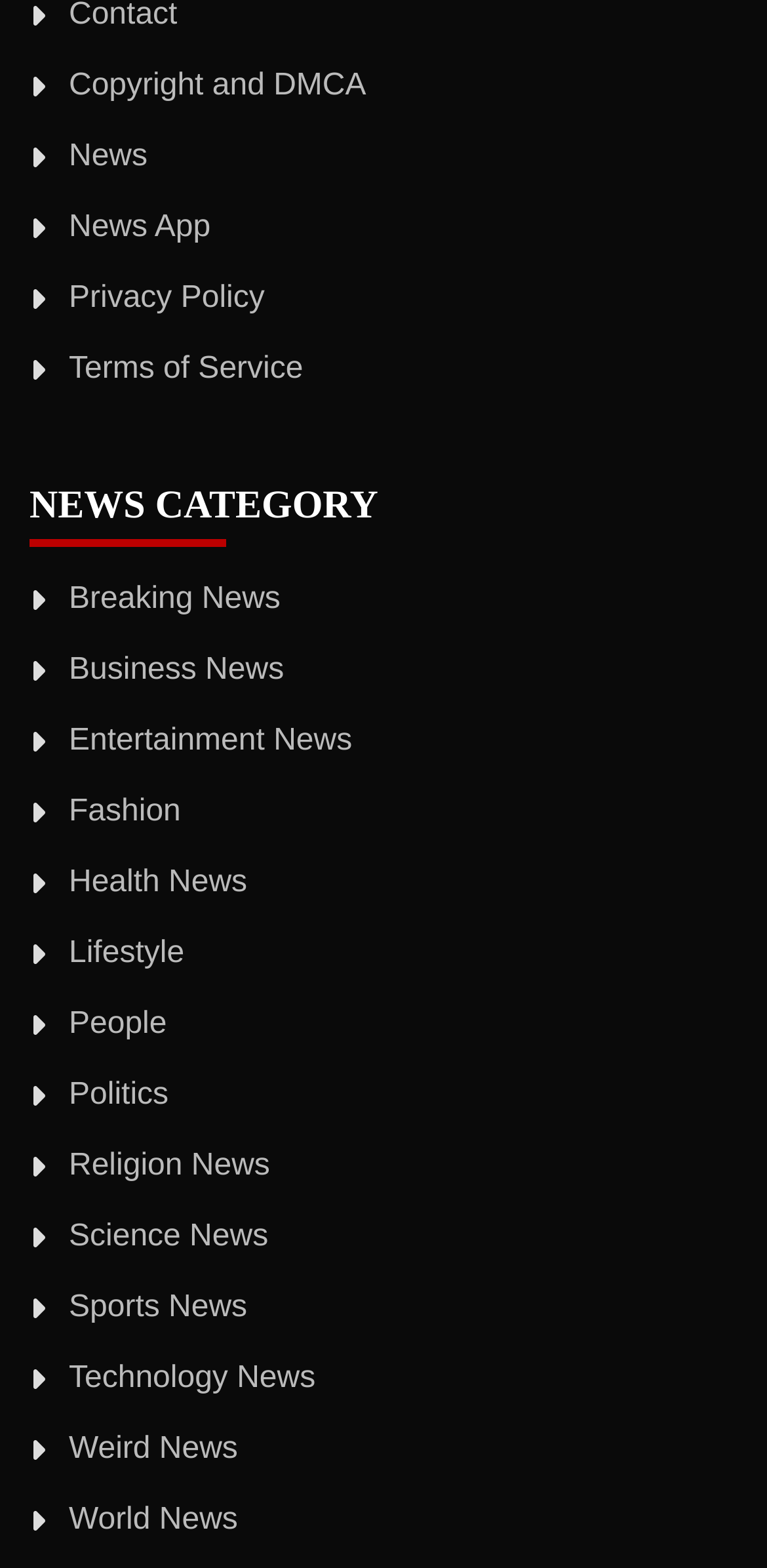Determine the bounding box coordinates for the area that should be clicked to carry out the following instruction: "view Parramatta Bike Hub Logo".

None